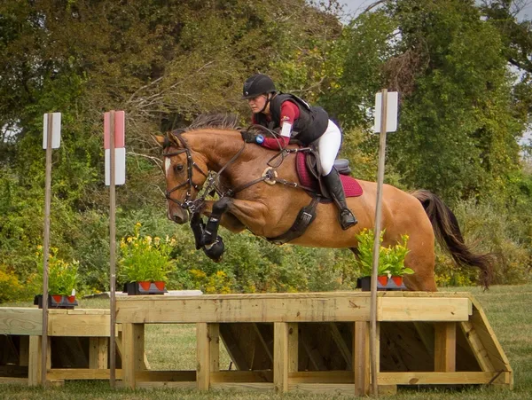Explain the content of the image in detail.

In this dynamic image, a rider confidently navigates an obstacle during an equestrian event. The horse, with a rich chestnut coat, is captured mid-jump, showcasing its athleticism and the bond between horse and rider. The rider, dressed in a sleek black helmet and a maroon and black riding outfit, leans forward in perfect alignment, demonstrating excellent technique as they approach a wooden jump adorned with potted plants. Located in a lush outdoor setting, the background features a blend of greenery and trees, which enhances the action-packed scene and the beauty of the sport. This moment encapsulates the thrill of riding and the joy of competition, reflecting the commitment of both horse and rider to excel in their performance.